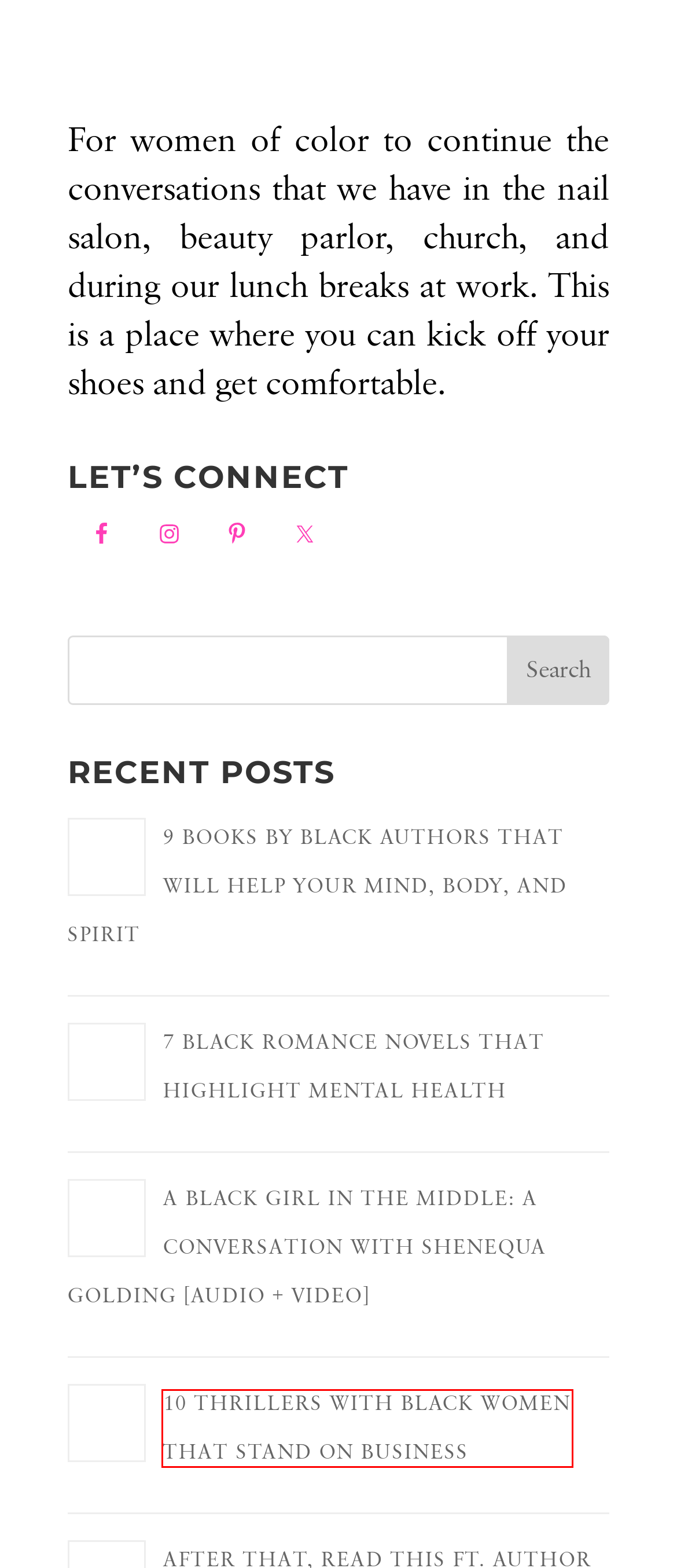You are presented with a screenshot of a webpage containing a red bounding box around an element. Determine which webpage description best describes the new webpage after clicking on the highlighted element. Here are the candidates:
A. Sistah Girl Book Reviews Archives - Sharee Hereford
B. Black Writers Archives - Sharee Hereford
C. 10 Thrillers With Black Women That Stand On Business
D. Soul Train Awards 2018: The Sistah Girls Book Club Edition
E. 7 Black Romance Novels That Highlight Mental Health
F. A Conversation With Shenequa Golding [Audio + Video]
G. After That, Read This ft. Author Unique
H. 9 Books By Black Authors That Will Help Your Mind, Body, and Spirit

C